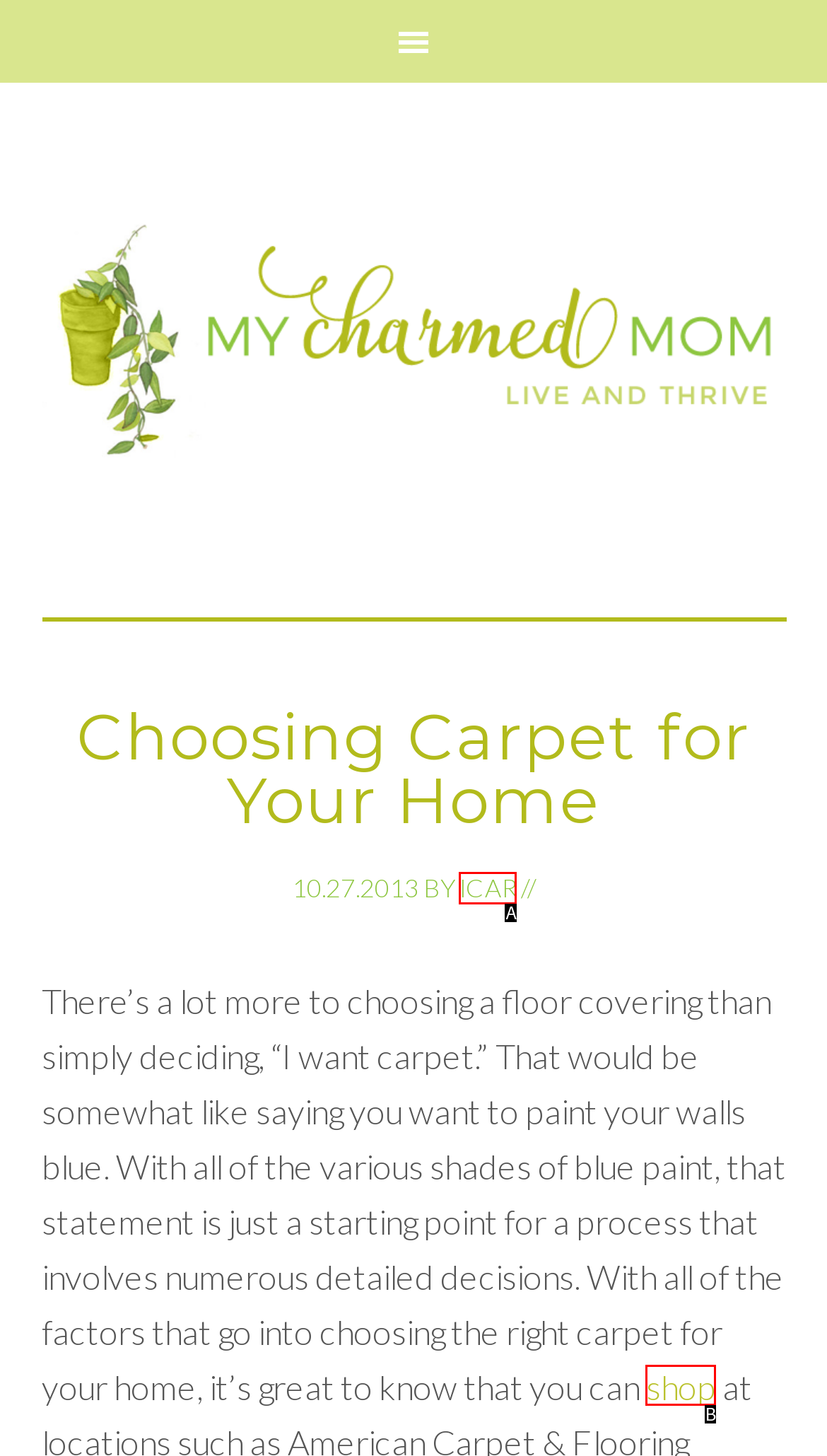Select the letter that corresponds to the description: shop. Provide your answer using the option's letter.

B